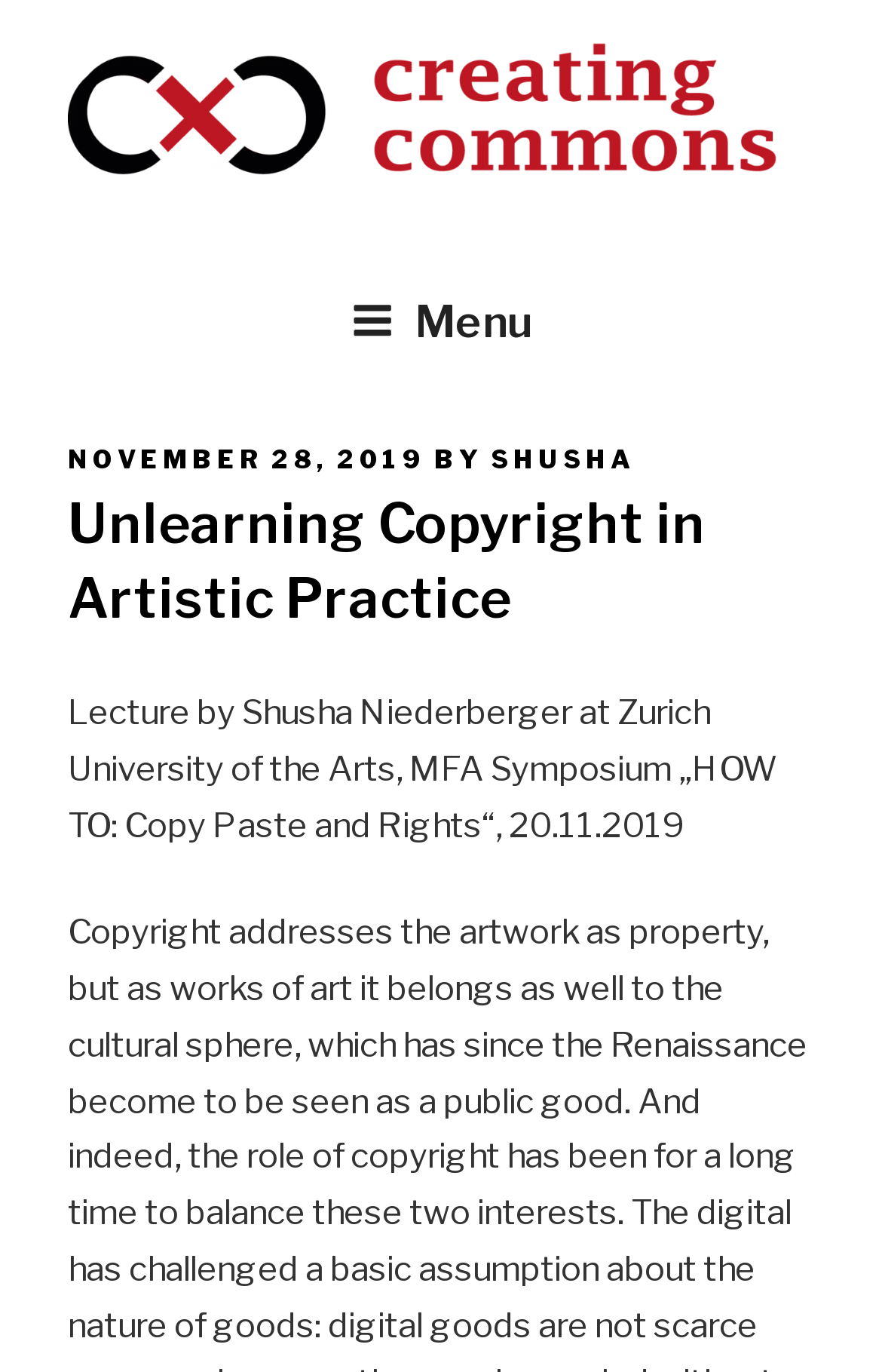Please examine the image and provide a detailed answer to the question: Where was the lecture held?

I found the location of the lecture by looking at the text 'Lecture by Shusha Niederberger at Zurich University of the Arts...' which provides the context of the lecture.